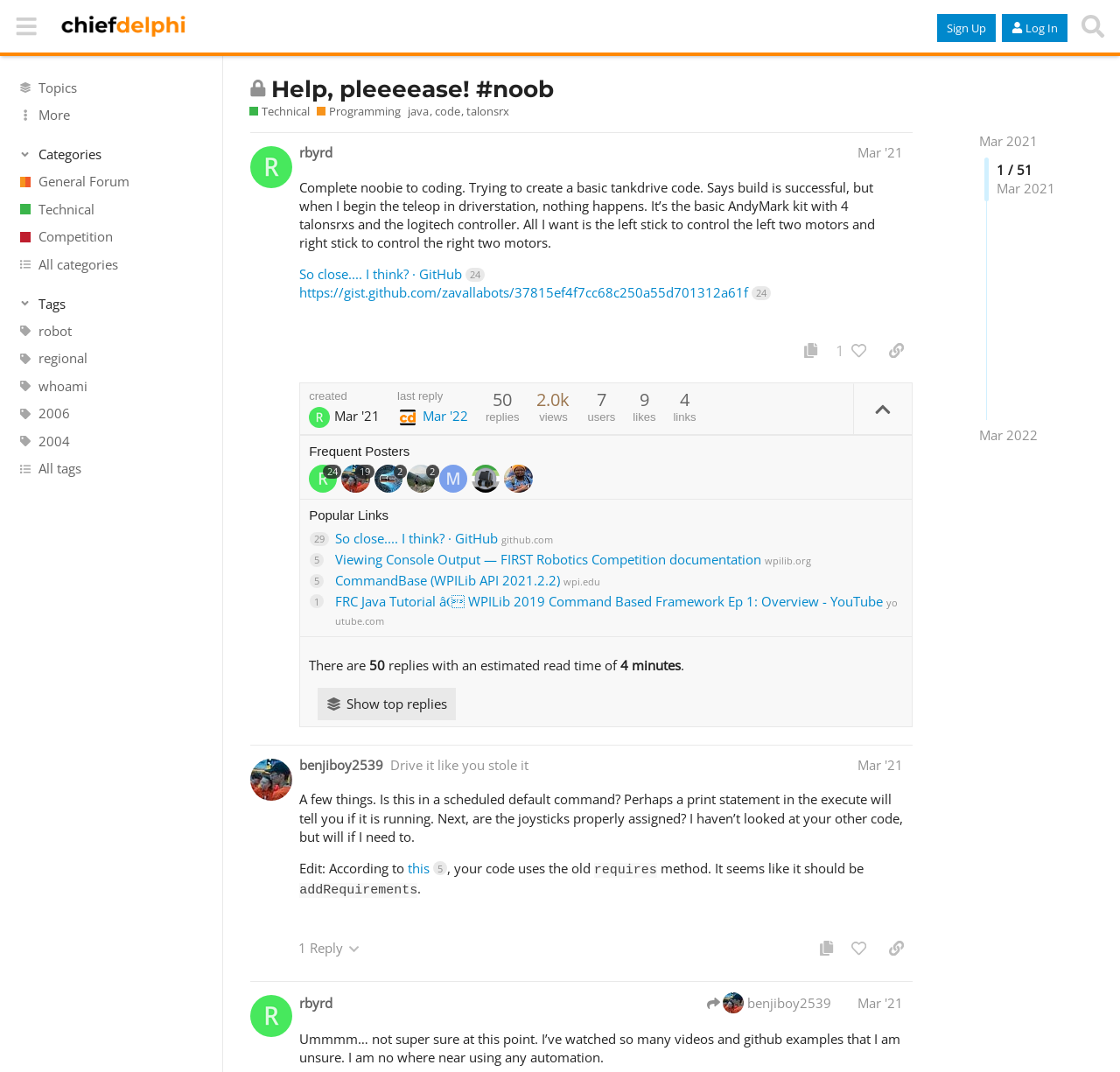Identify the bounding box coordinates for the element you need to click to achieve the following task: "Search for topics". The coordinates must be four float values ranging from 0 to 1, formatted as [left, top, right, bottom].

[0.959, 0.007, 0.992, 0.042]